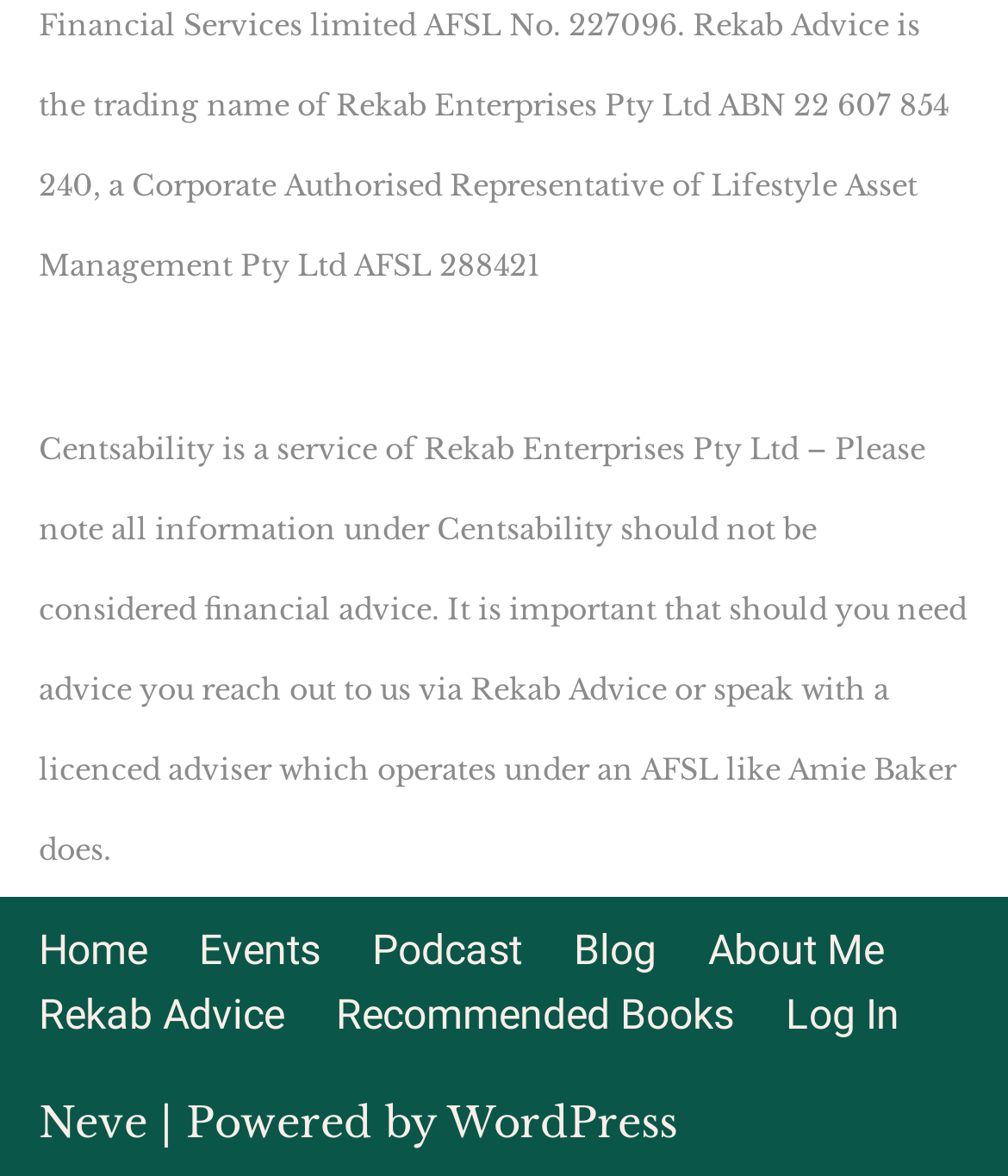What is the name of the platform powering the website?
Based on the screenshot, answer the question with a single word or phrase.

WordPress